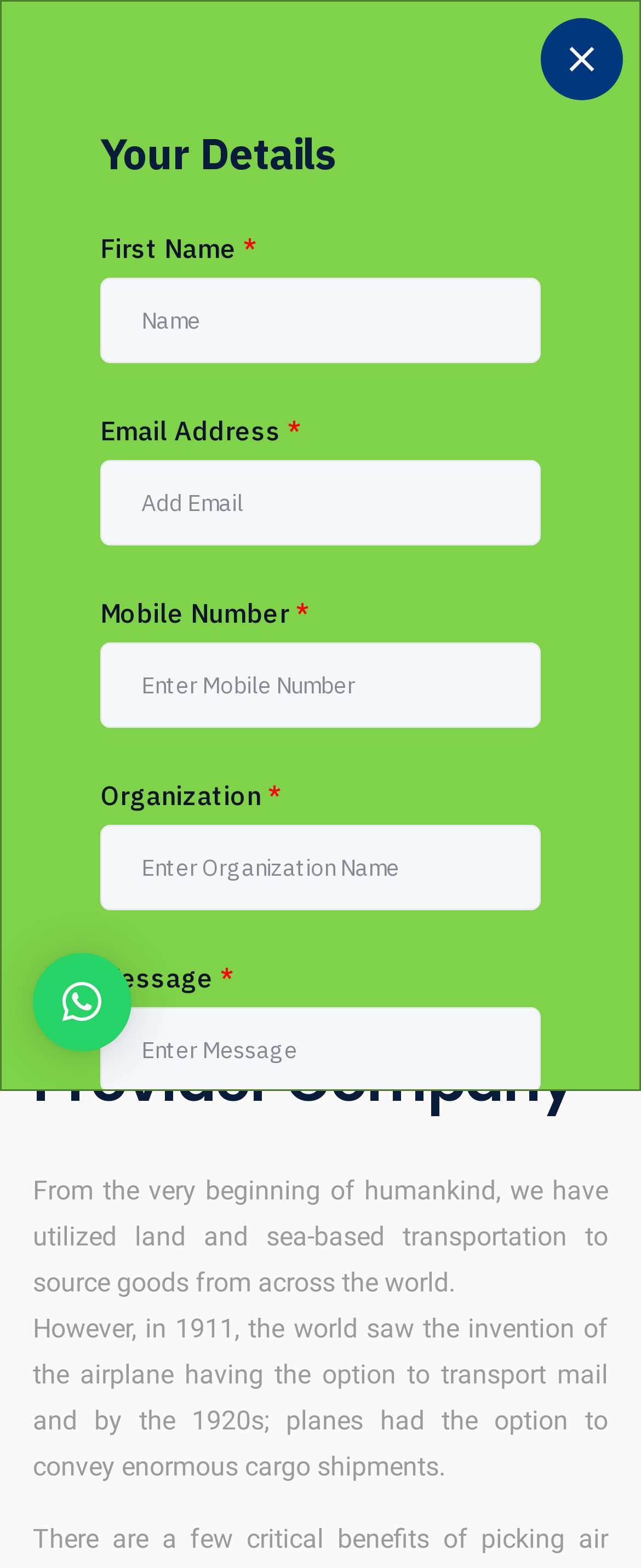Please locate the bounding box coordinates of the element that needs to be clicked to achieve the following instruction: "Click the Blog link". The coordinates should be four float numbers between 0 and 1, i.e., [left, top, right, bottom].

[0.537, 0.351, 0.64, 0.372]